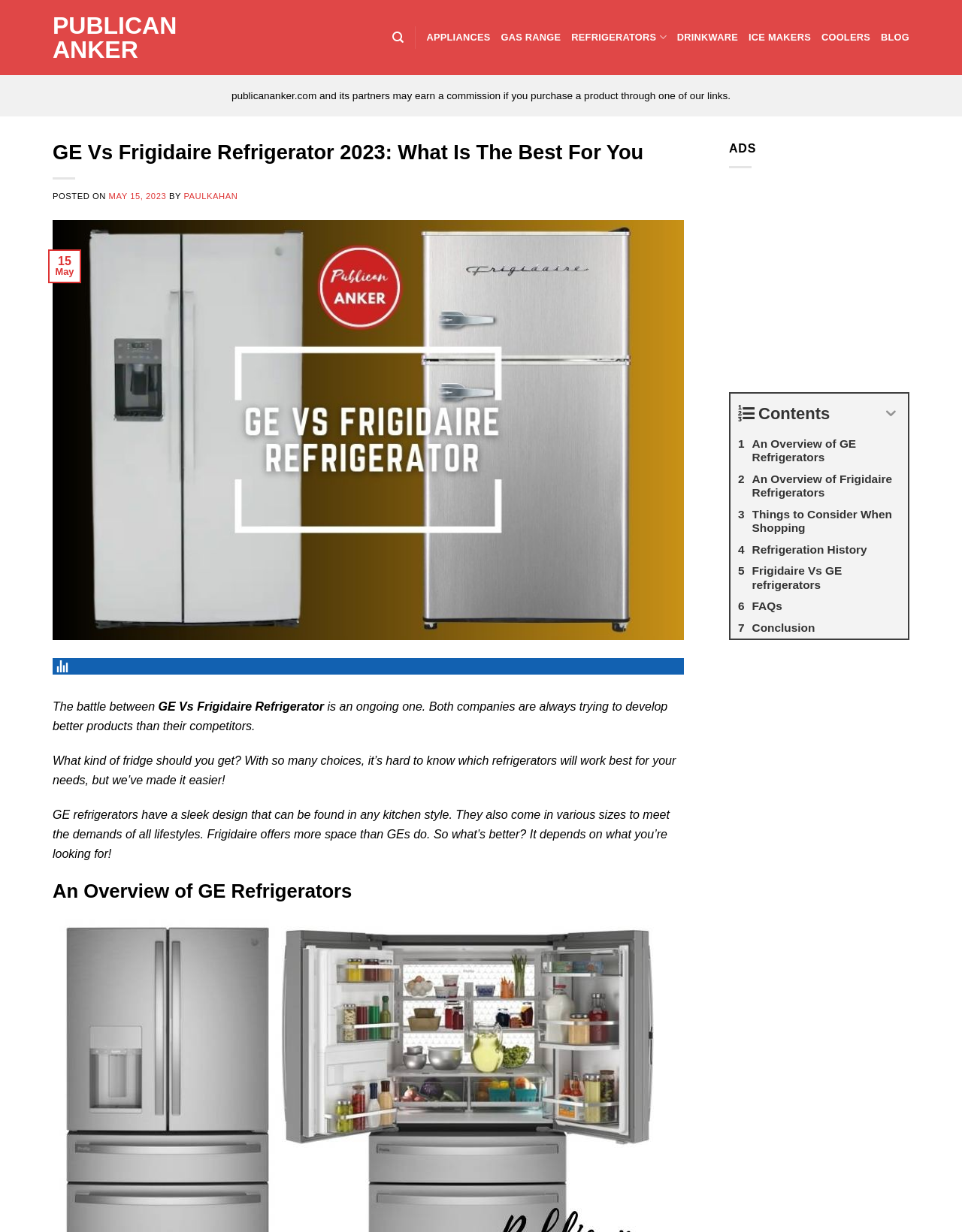Based on the element description Publican Anker, identify the bounding box of the UI element in the given webpage screenshot. The coordinates should be in the format (top-left x, top-left y, bottom-right x, bottom-right y) and must be between 0 and 1.

[0.055, 0.011, 0.211, 0.05]